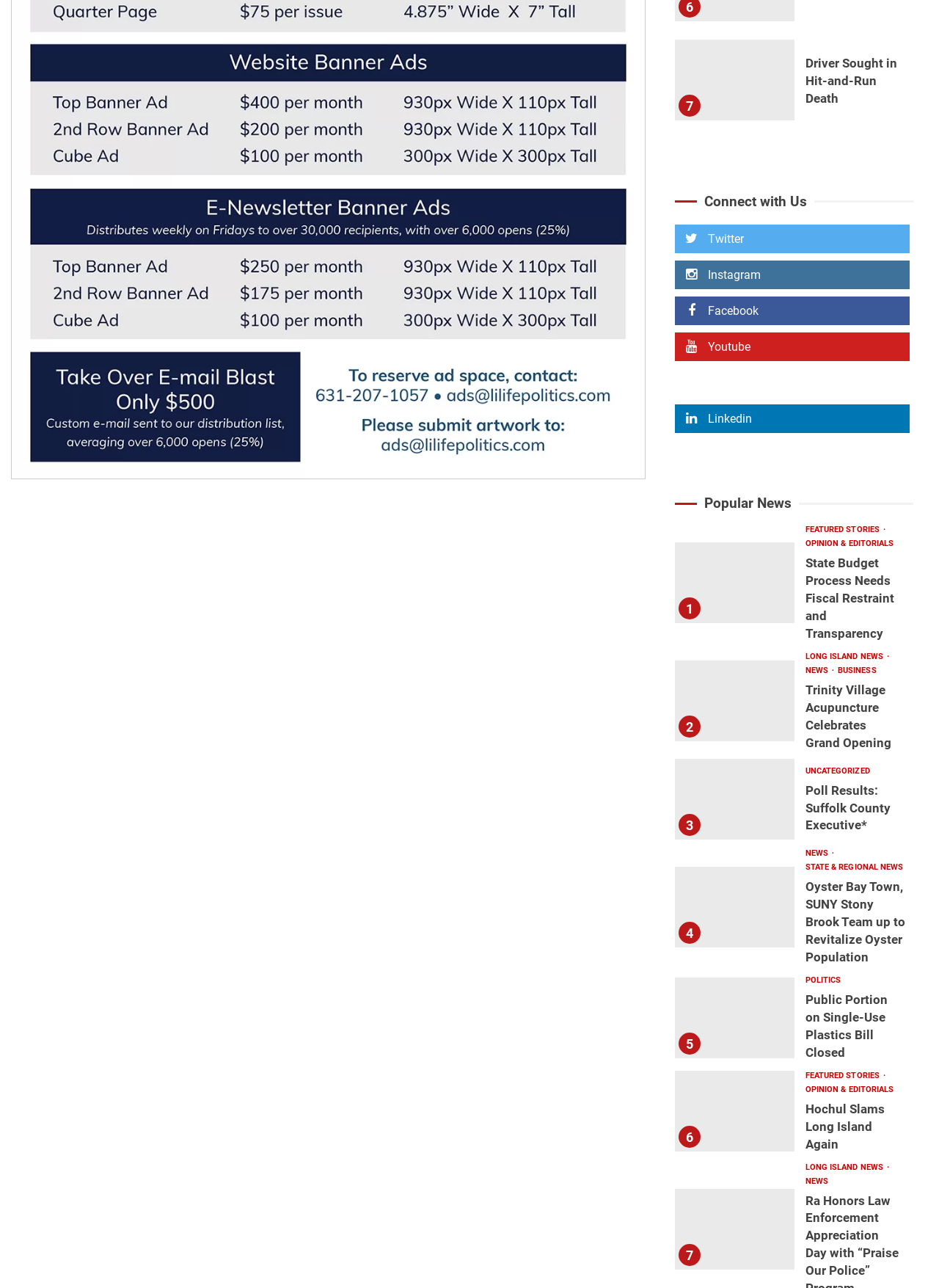Locate the bounding box coordinates of the region to be clicked to comply with the following instruction: "Explore State Budget Process Needs Fiscal Restraint and Transparency". The coordinates must be four float numbers between 0 and 1, in the form [left, top, right, bottom].

[0.857, 0.431, 0.961, 0.499]